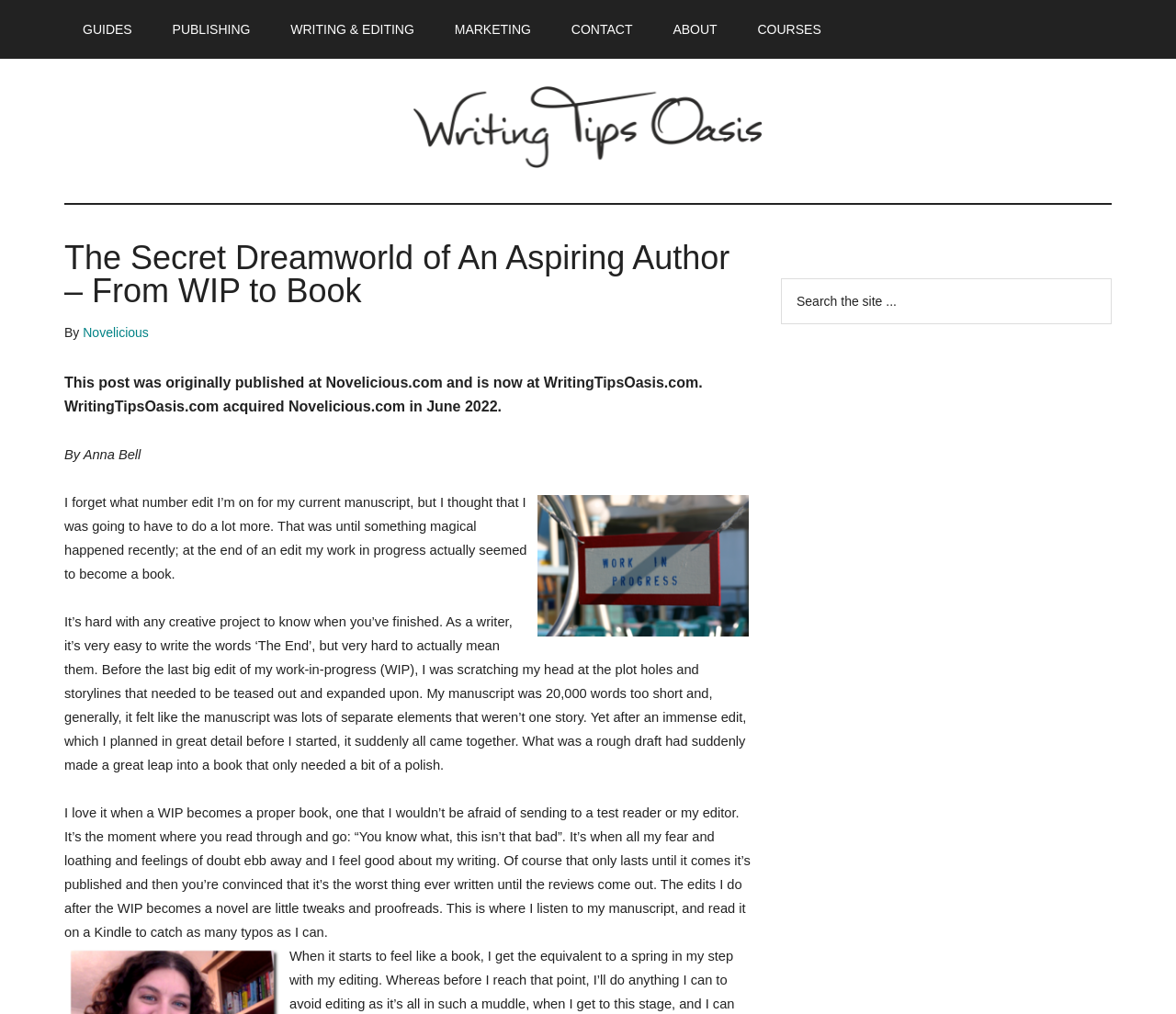Identify the primary heading of the webpage and provide its text.

The Secret Dreamworld of An Aspiring Author – From WIP to Book